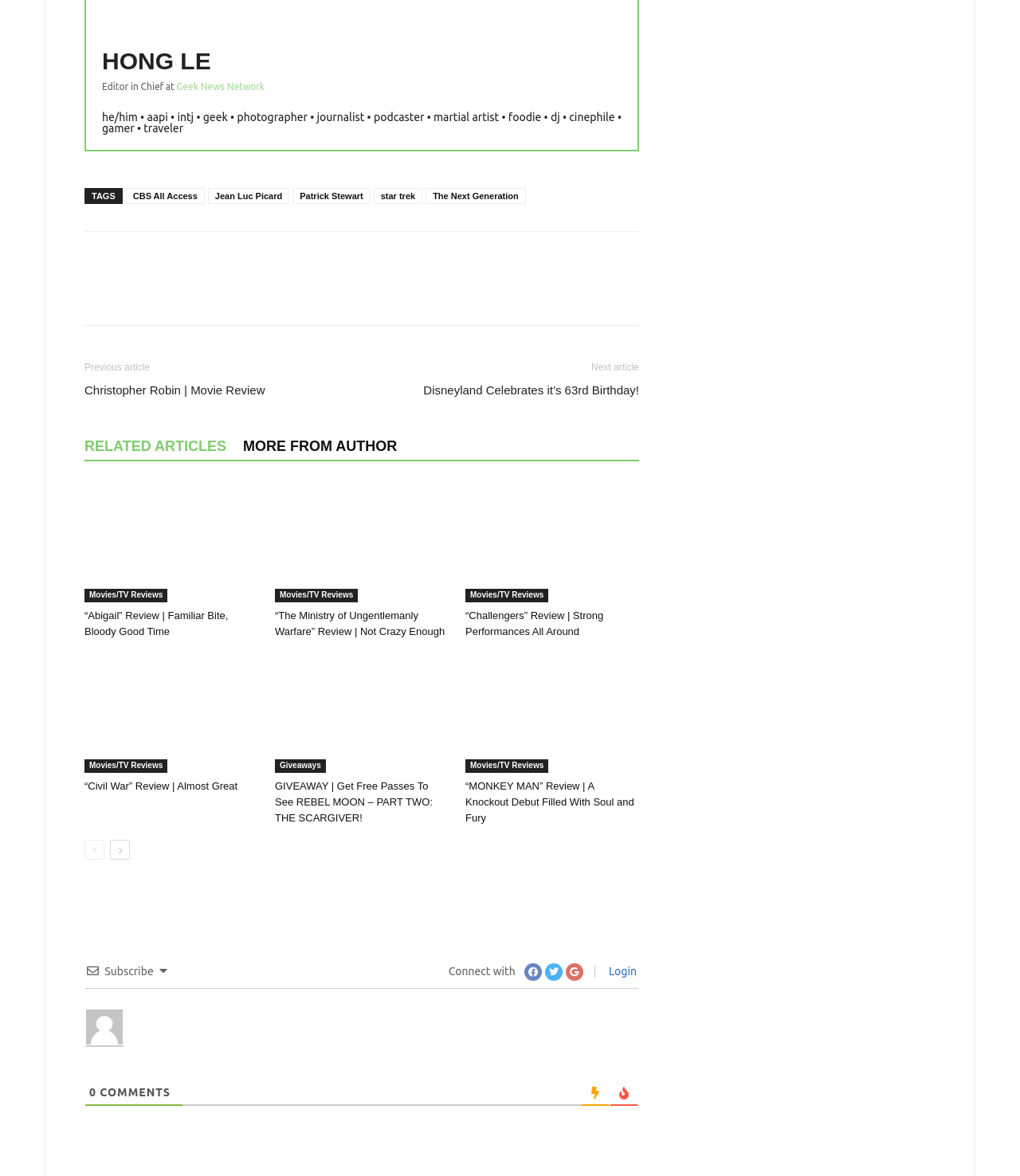Please locate the bounding box coordinates of the region I need to click to follow this instruction: "View 'Abigail' review".

[0.083, 0.517, 0.253, 0.544]